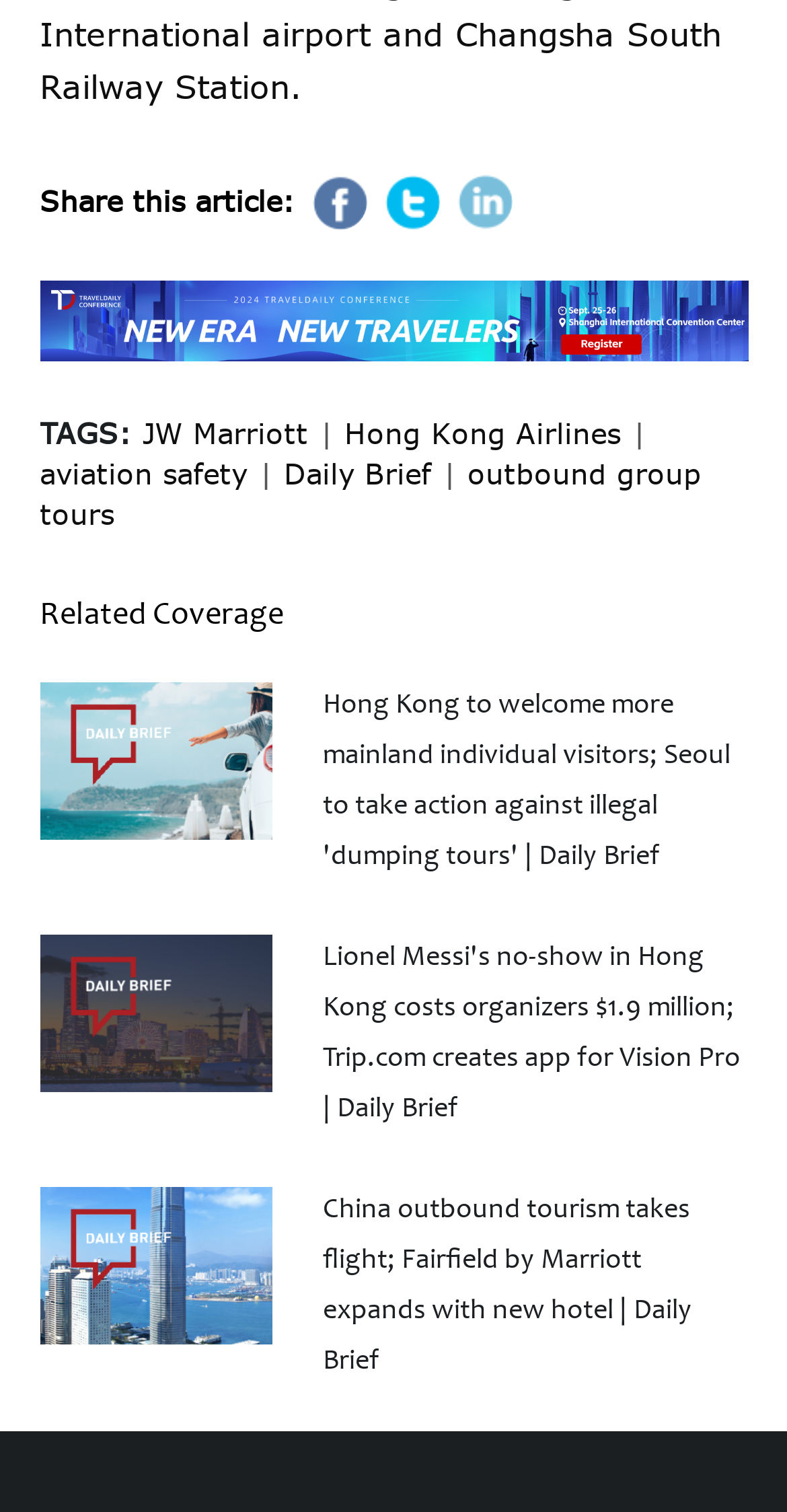Find the bounding box coordinates for the area that must be clicked to perform this action: "Explore the 'China outbound tourism takes flight; Fairfield by Marriott expands with new hotel | Daily Brief' news".

[0.05, 0.785, 0.347, 0.89]